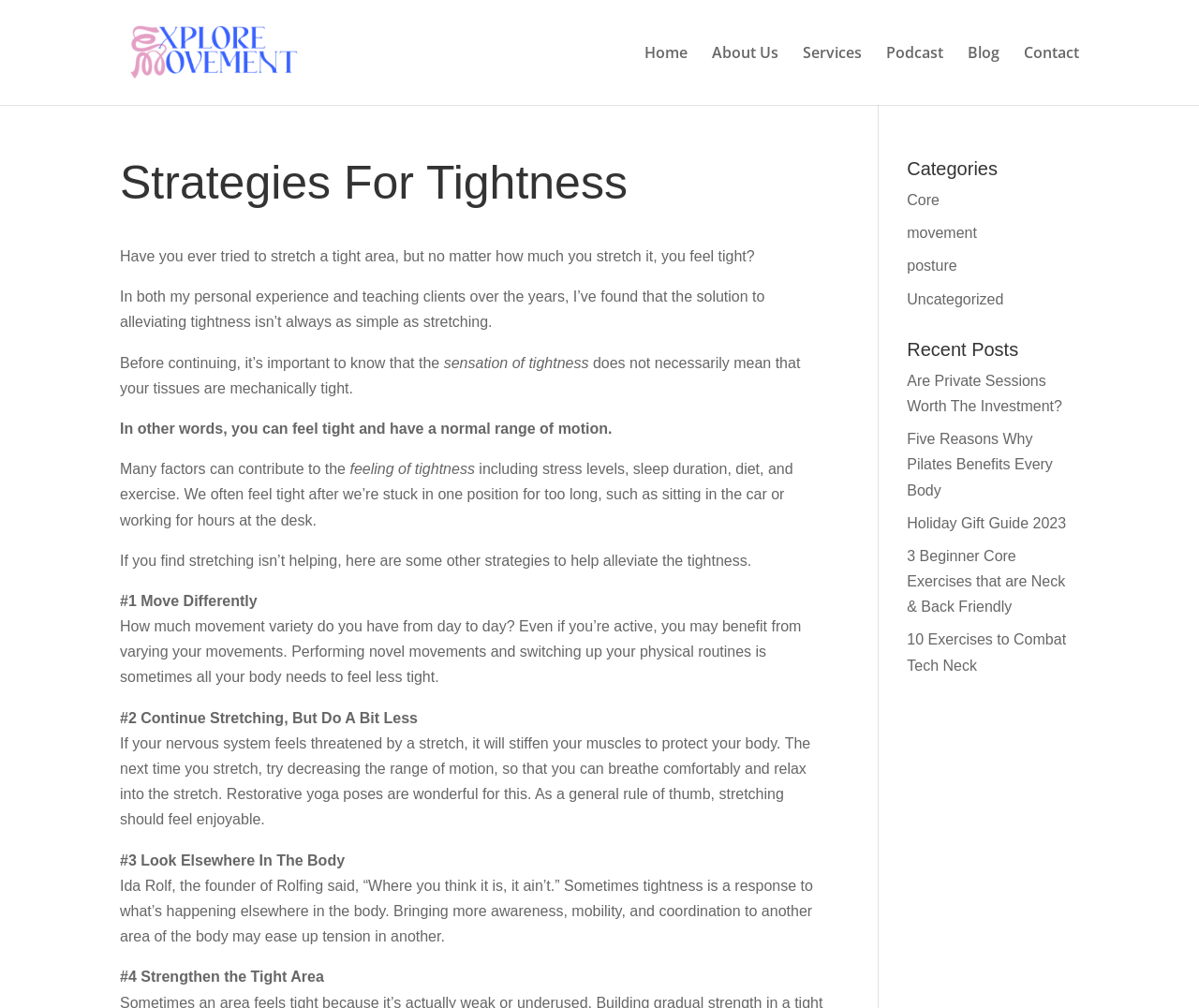Present a detailed account of what is displayed on the webpage.

This webpage is about "Strategies For Tightness" and is part of the "Explore Movement" website. At the top left, there is a logo image with the text "Explore Movement" next to it, which is also a link. To the right of the logo, there is a navigation menu with links to "Home", "About Us", "Services", "Podcast", "Blog", and "Contact". Below the navigation menu, there is a search bar that spans almost the entire width of the page.

The main content of the page is divided into two sections. The first section has a heading "Strategies For Tightness" and consists of several paragraphs of text that discuss the concept of tightness and how it can be alleviated. The text is divided into sections with headings such as "#1 Move Differently", "#2 Continue Stretching, But Do A Bit Less", "#3 Look Elsewhere In The Body", and "#4 Strengthen the Tight Area". Each section provides advice and explanations on how to address tightness.

To the right of the main content, there are two columns of links. The first column has a heading "Categories" and lists links to categories such as "Core", "Movement", "Posture", and "Uncategorized". The second column has a heading "Recent Posts" and lists links to recent blog posts, including "Are Private Sessions Worth The Investment?", "Five Reasons Why Pilates Benefits Every Body", and "Holiday Gift Guide 2023".

At the bottom of the page, there is a button labeled "Close" and an iframe that takes up a significant portion of the page.